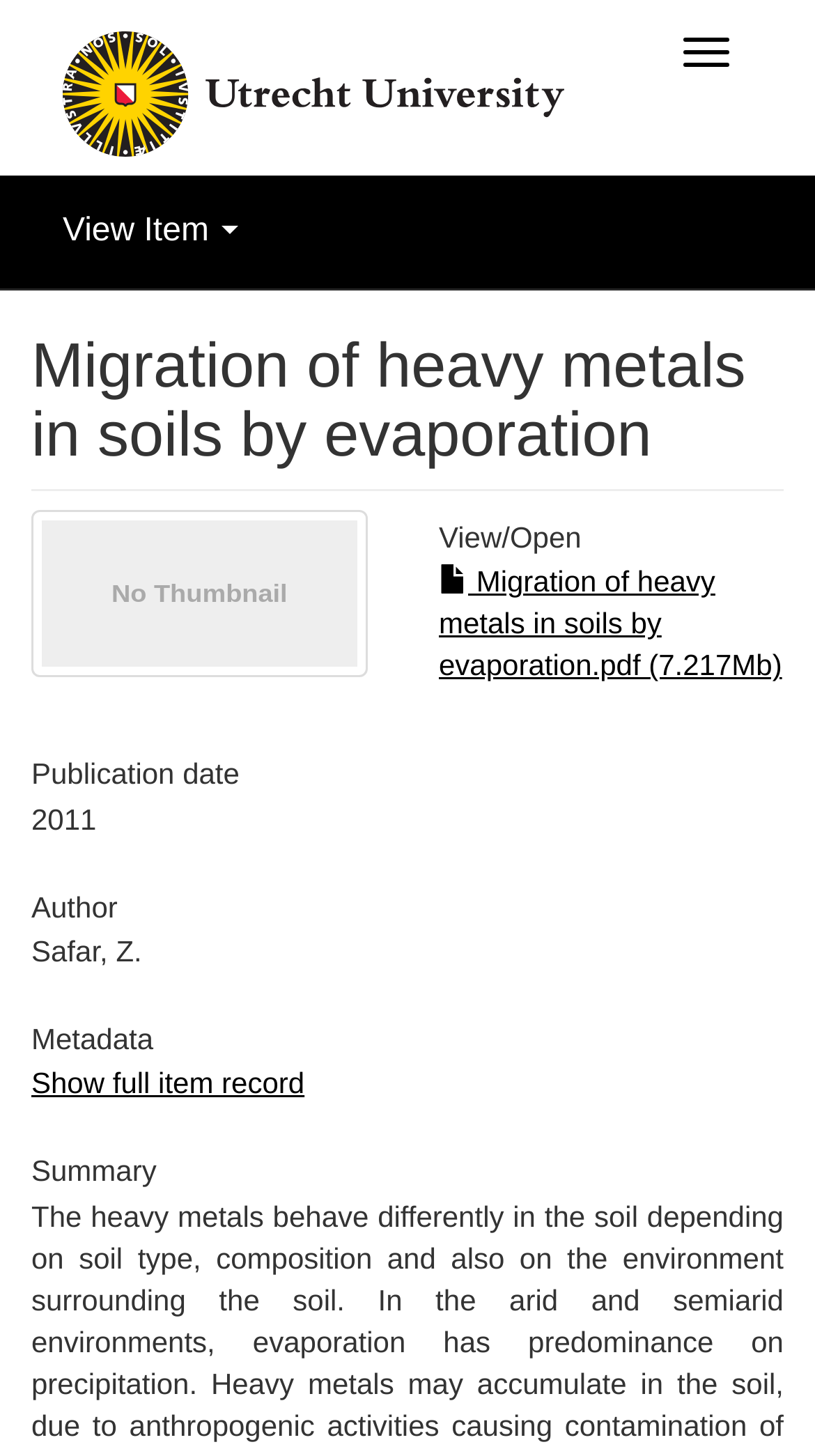What is the author of the item? Analyze the screenshot and reply with just one word or a short phrase.

Safar, Z.